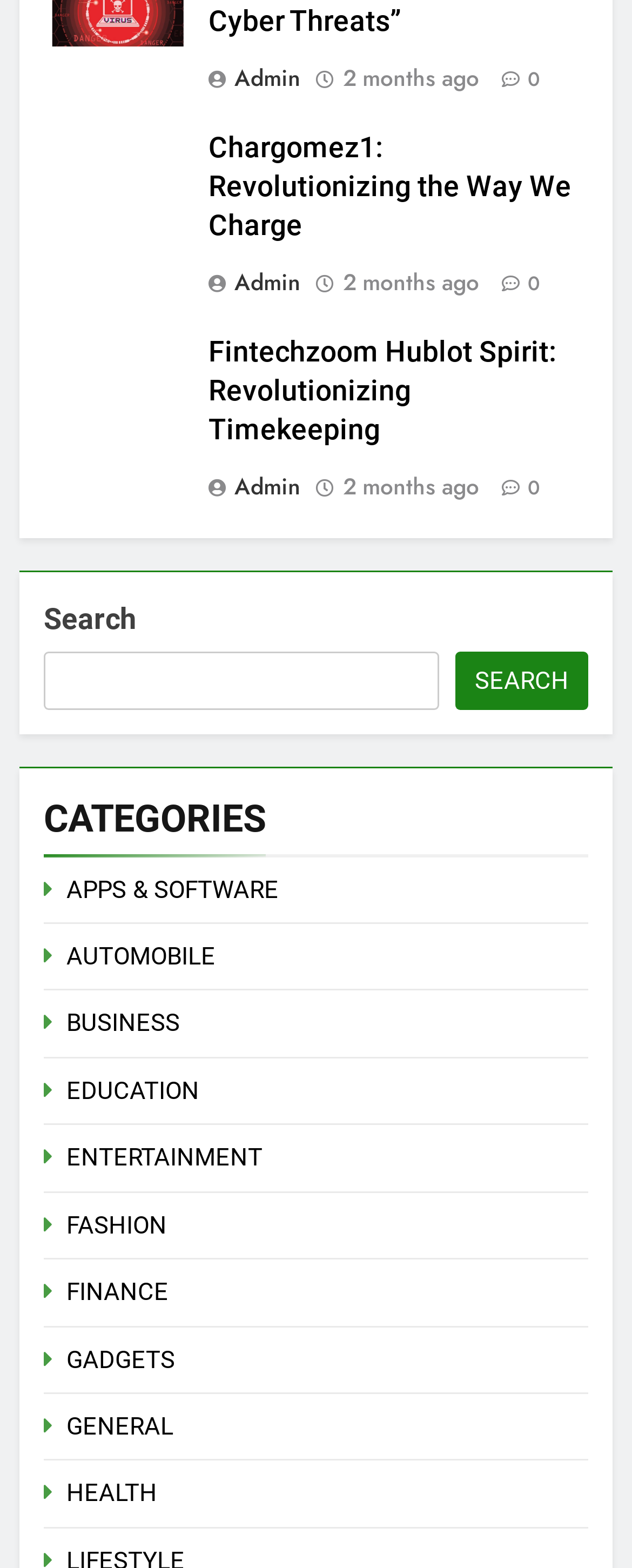Please give a succinct answer to the question in one word or phrase:
How many categories are listed under 'CATEGORIES'?

12